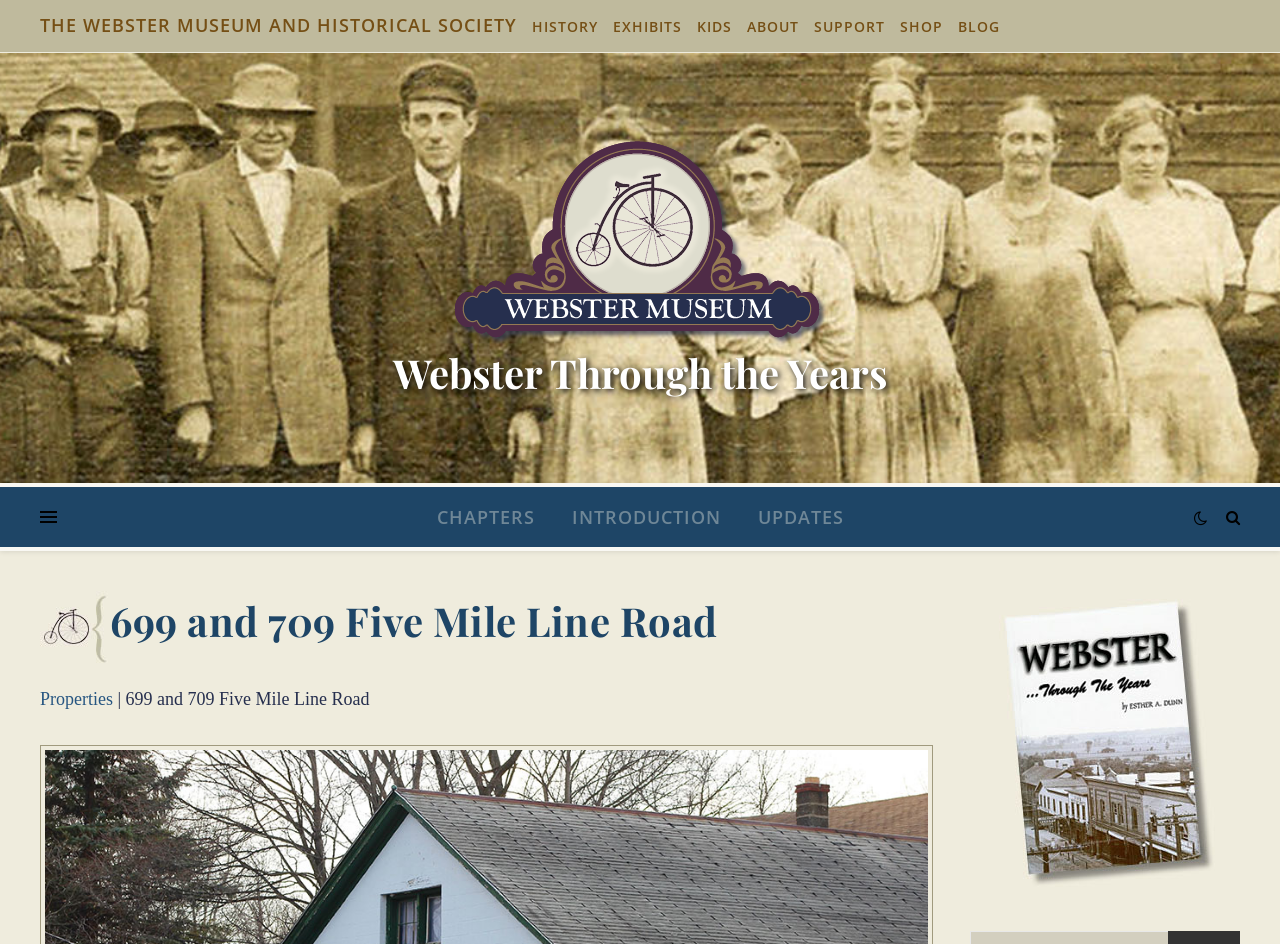Please identify the coordinates of the bounding box for the clickable region that will accomplish this instruction: "read CHAPTERS".

[0.329, 0.516, 0.43, 0.579]